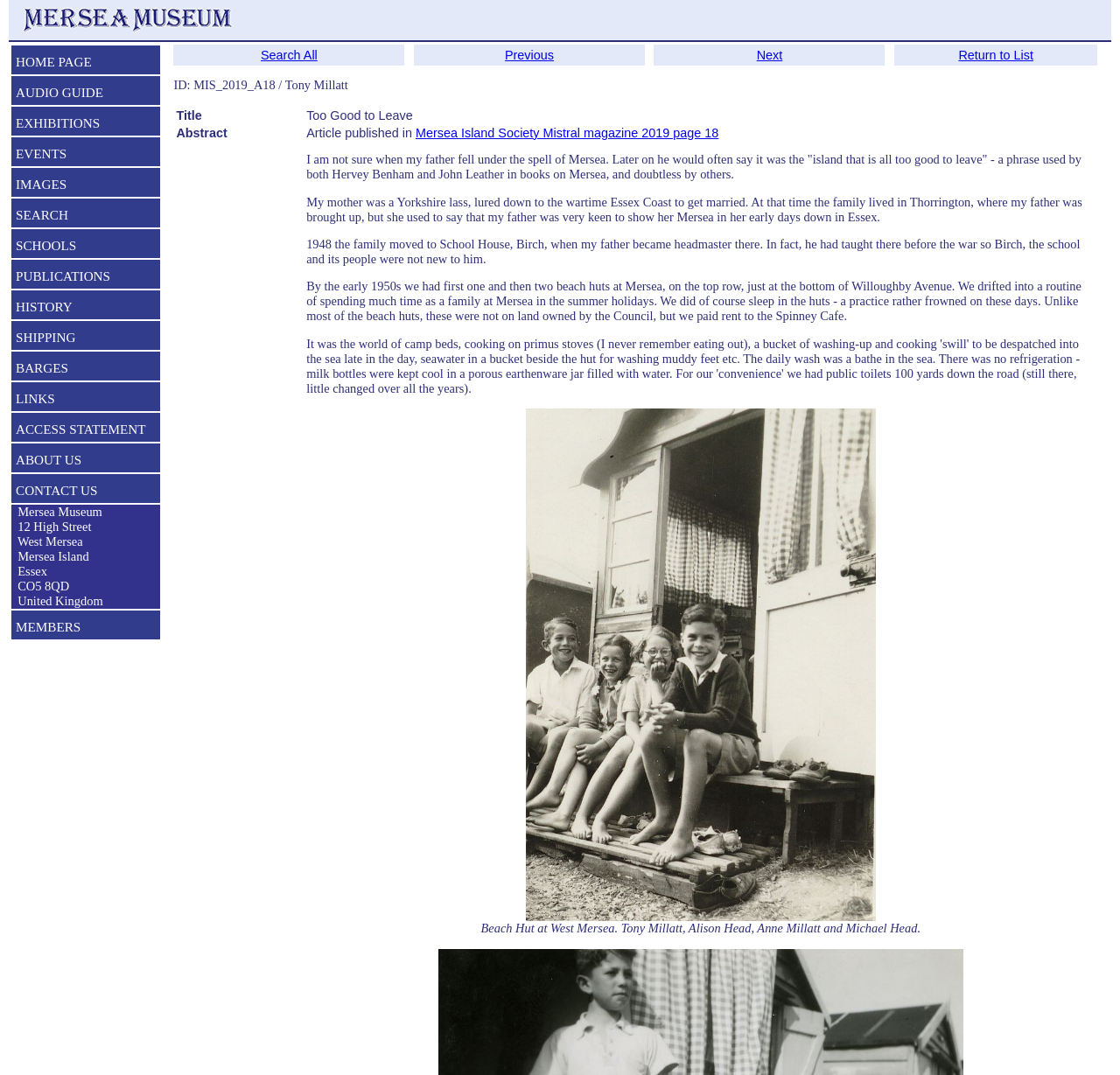Please respond in a single word or phrase: 
What is the title of the current page?

Too Good to Leave